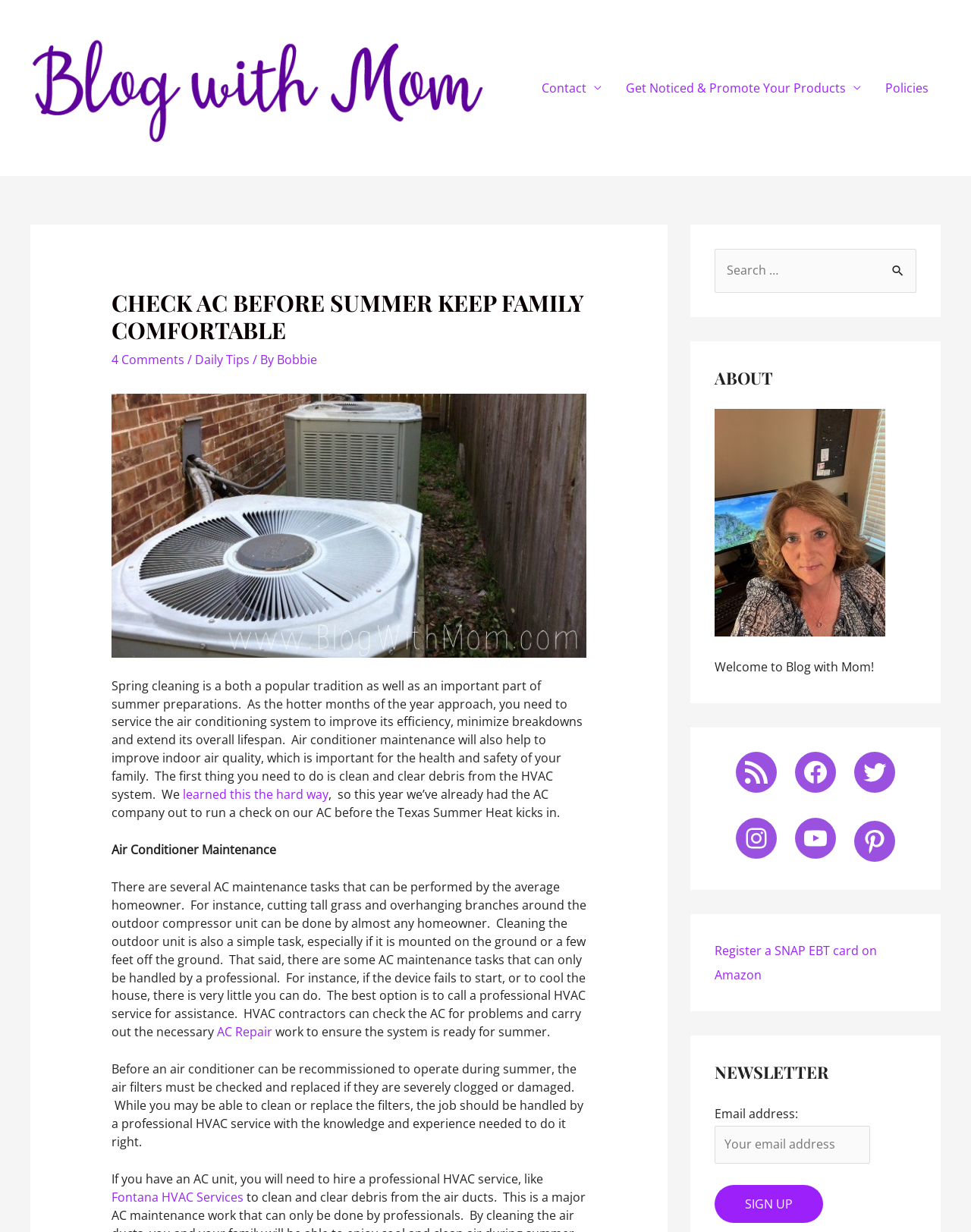What is the main topic of this blog post?
Based on the screenshot, give a detailed explanation to answer the question.

Based on the content of the blog post, it appears to be discussing the importance of air conditioner maintenance before the summer season, including tasks that can be performed by homeowners and those that require professional assistance.